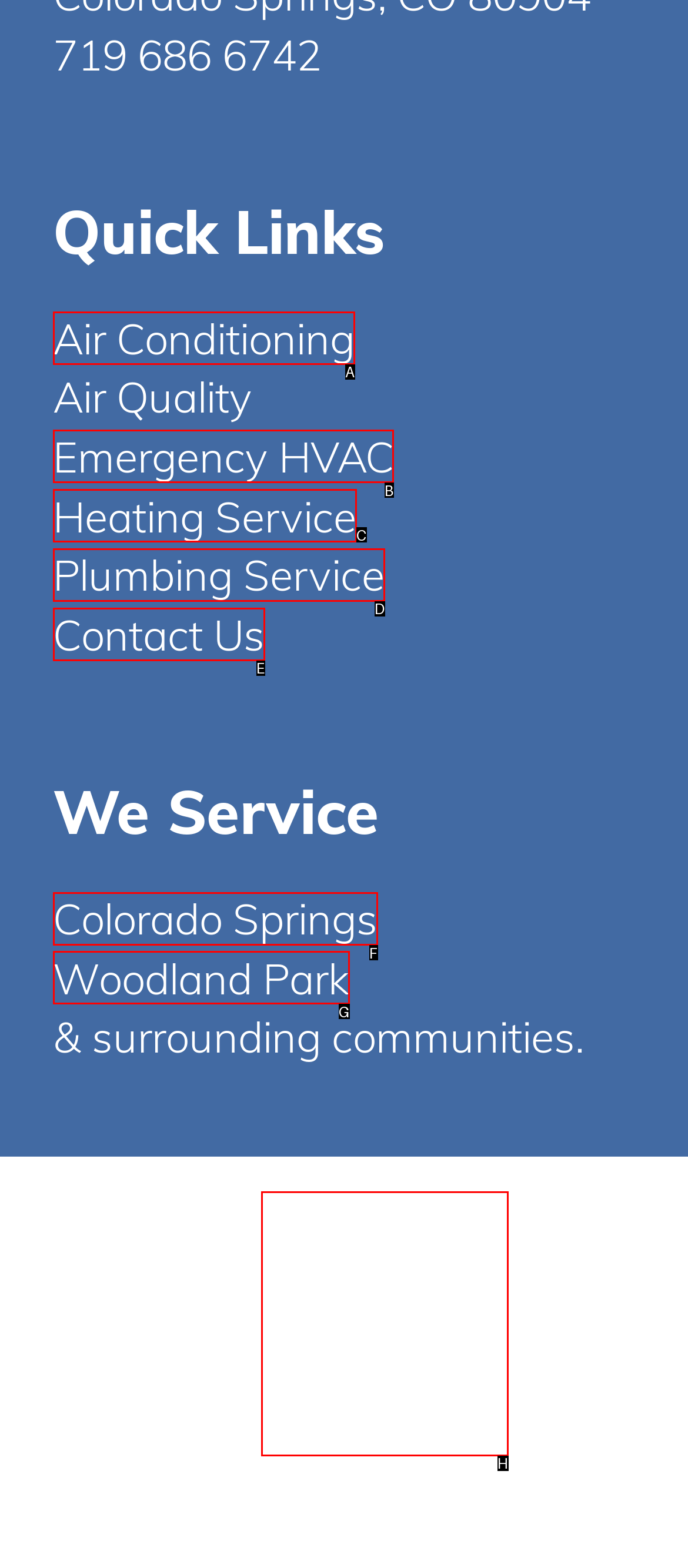Tell me which letter corresponds to the UI element that will allow you to Check services in Colorado Springs. Answer with the letter directly.

F